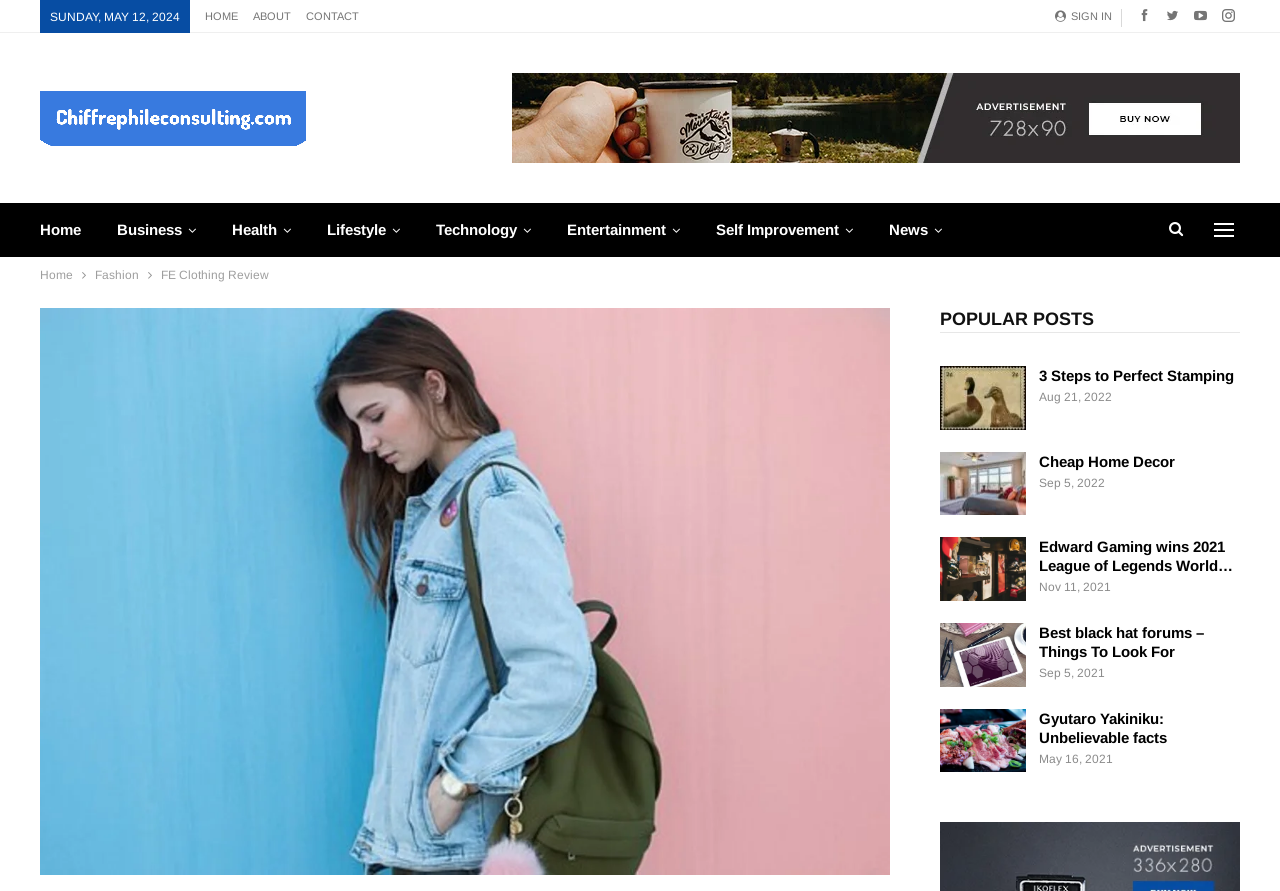What is the purpose of the 'SIGN IN' button?
Based on the visual information, provide a detailed and comprehensive answer.

The 'SIGN IN' button is likely used to allow users to log in to their accounts on the website, providing access to personalized features or content.